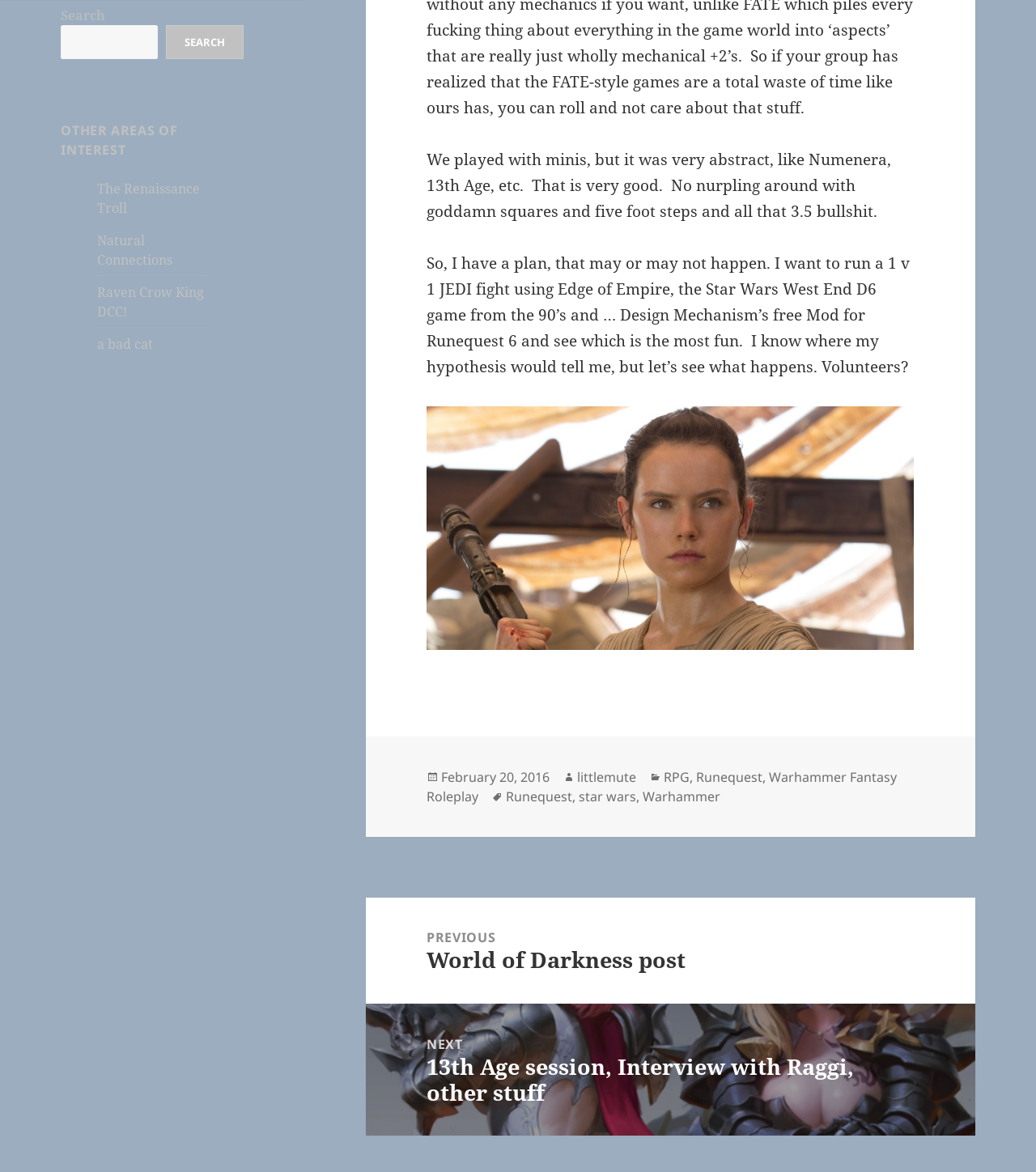Answer this question using a single word or a brief phrase:
What is the author of the post?

littlemute